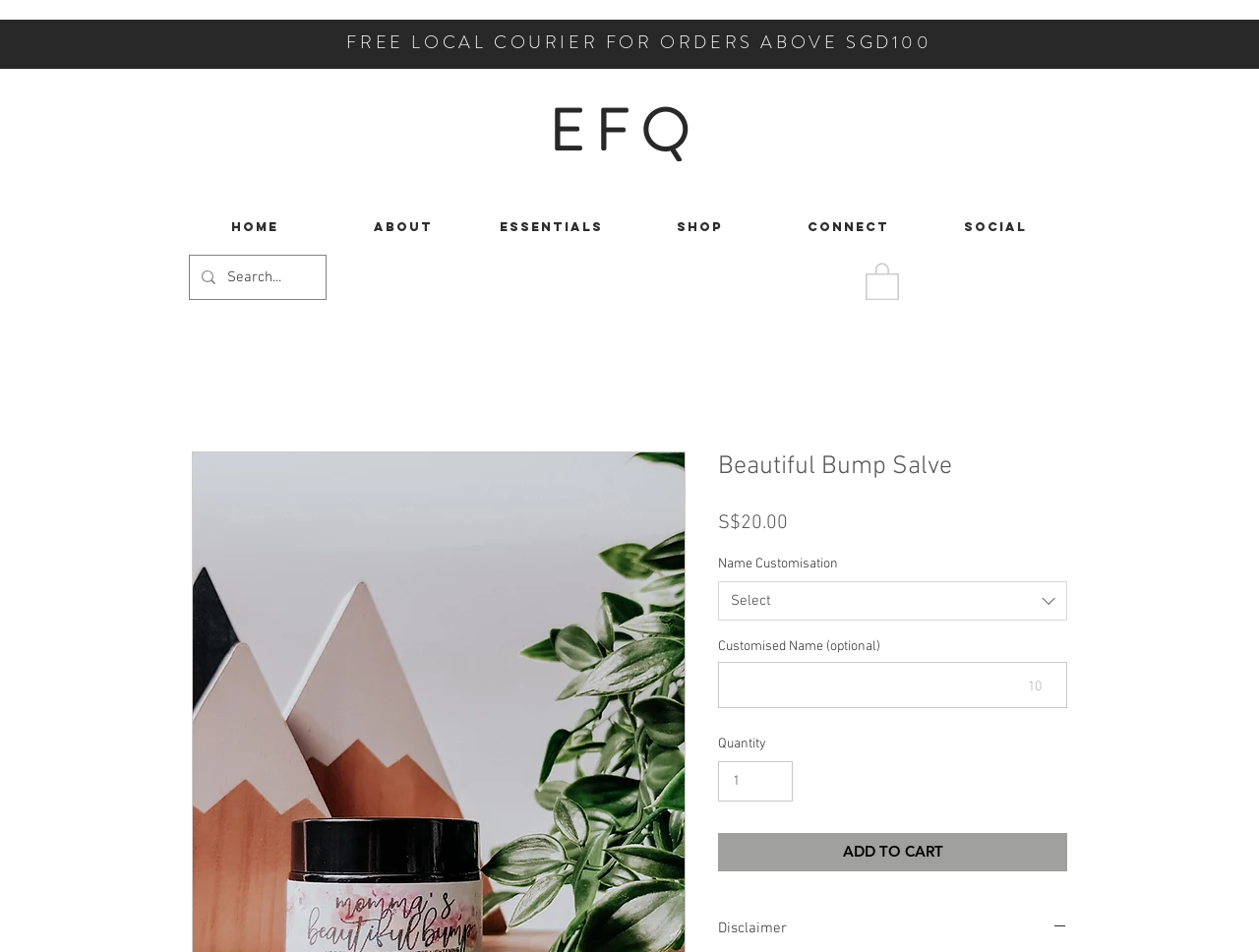Determine the bounding box coordinates of the element that should be clicked to execute the following command: "View disclaimer".

[0.57, 0.964, 0.848, 0.987]